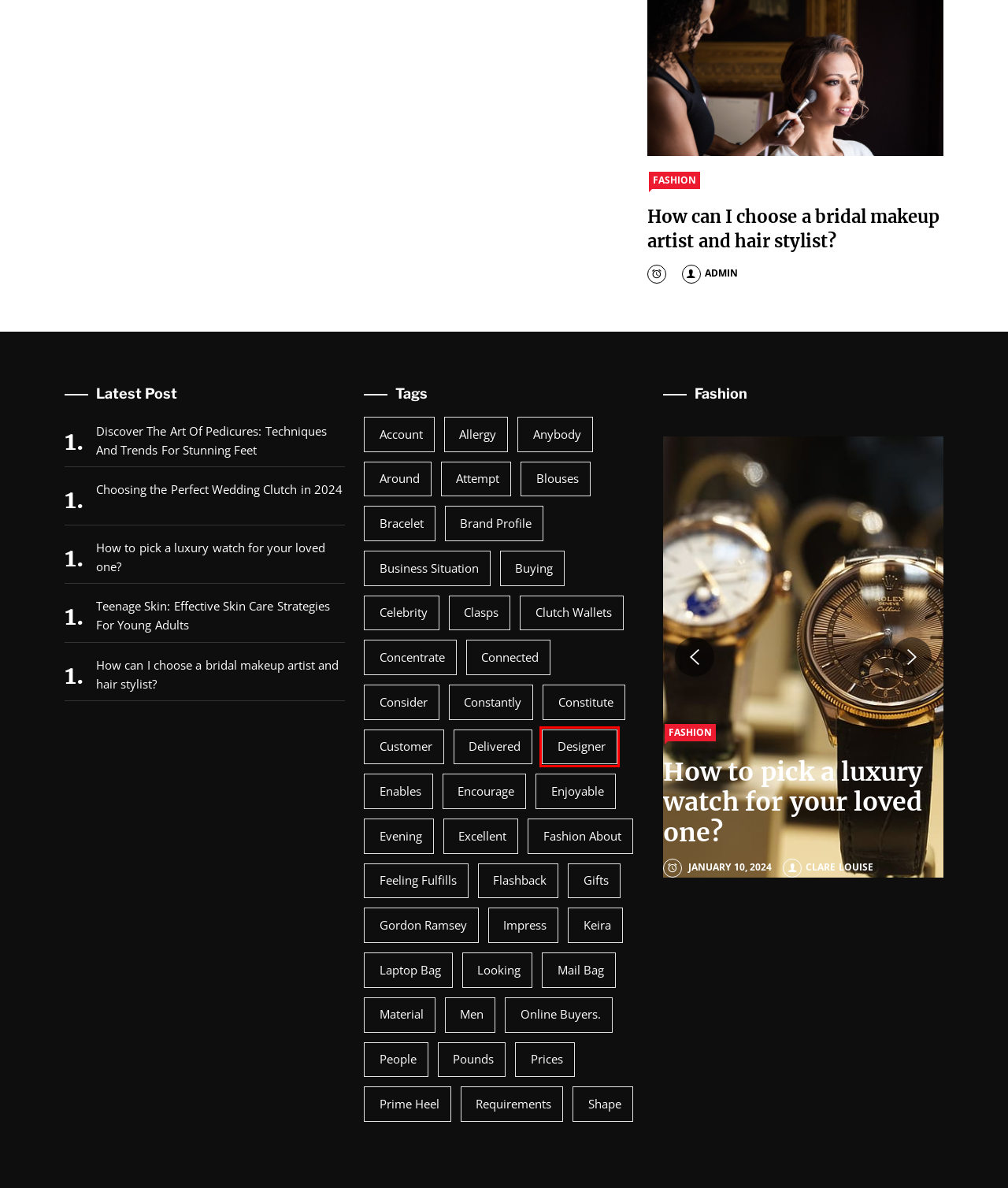Review the screenshot of a webpage that includes a red bounding box. Choose the webpage description that best matches the new webpage displayed after clicking the element within the bounding box. Here are the candidates:
A. material Archives | Lifestyle Aligned
B. blouses Archives | Lifestyle Aligned
C. celebrity Archives | Lifestyle Aligned
D. business situation Archives | Lifestyle Aligned
E. admin, Author at Lifestyle Aligned
F. designer Archives | Lifestyle Aligned
G. shape Archives | Lifestyle Aligned
H. clasps Archives | Lifestyle Aligned

F